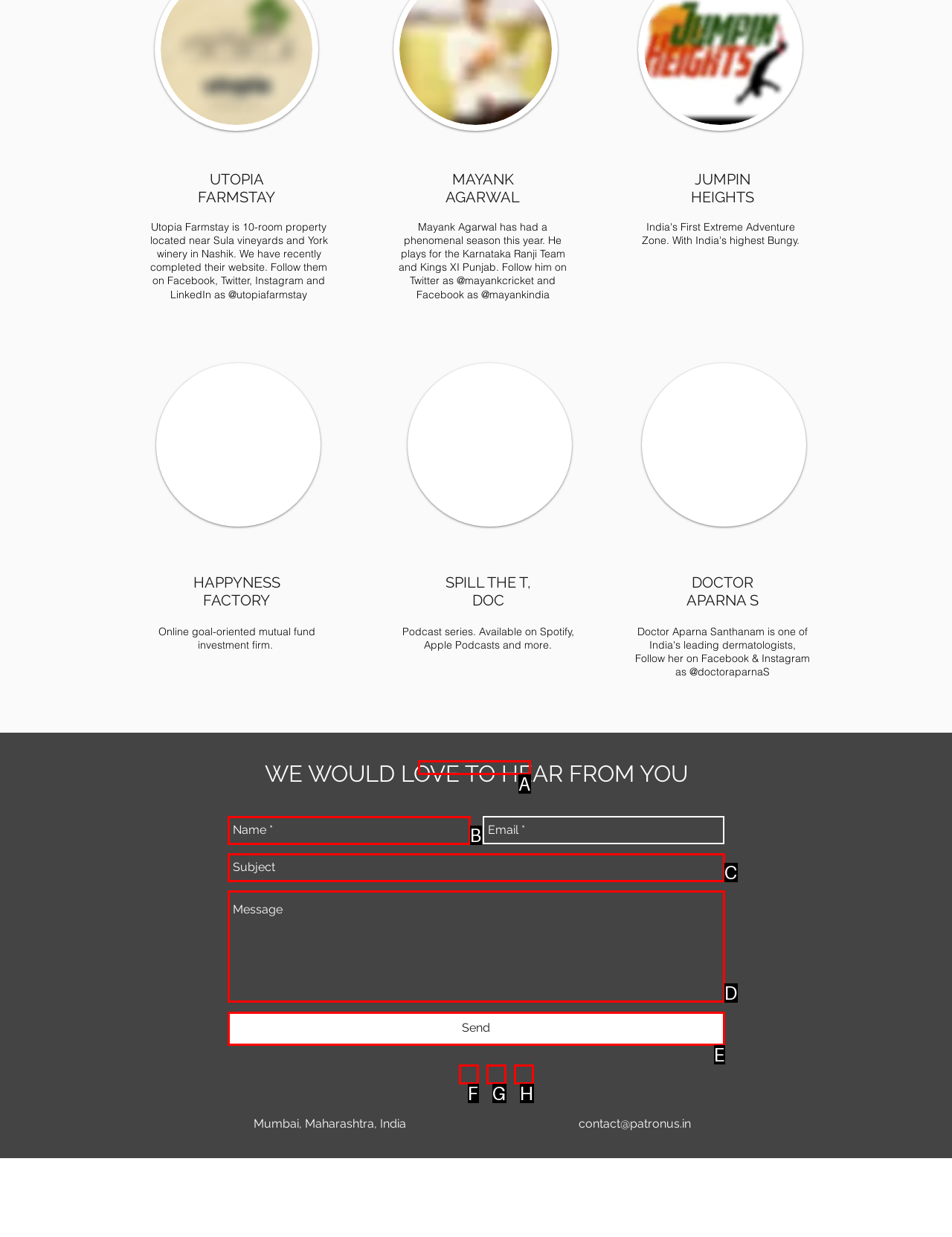What letter corresponds to the UI element described here: aria-label="Name *" name="name-*" placeholder="Name *"
Reply with the letter from the options provided.

B